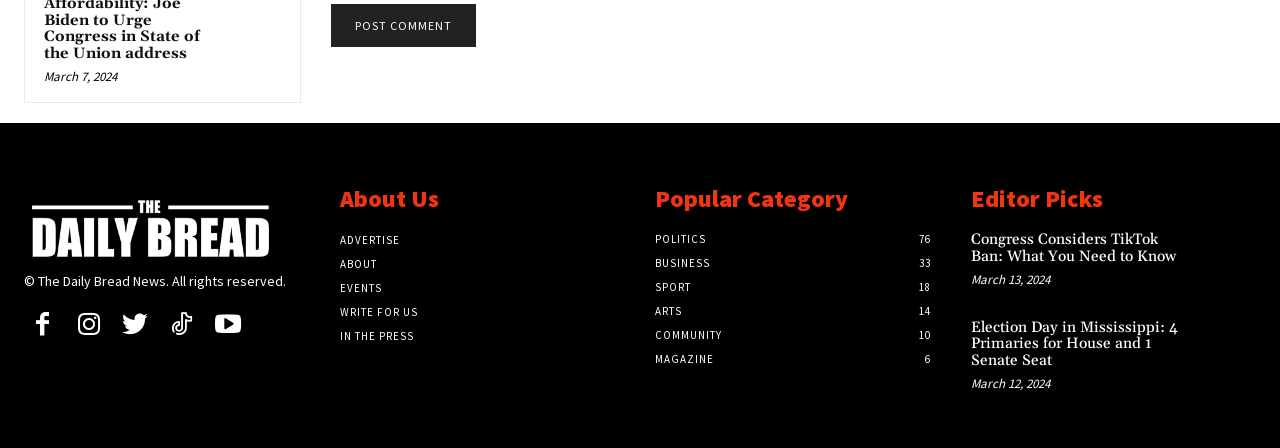Determine the bounding box coordinates of the clickable region to carry out the instruction: "View contact details".

None